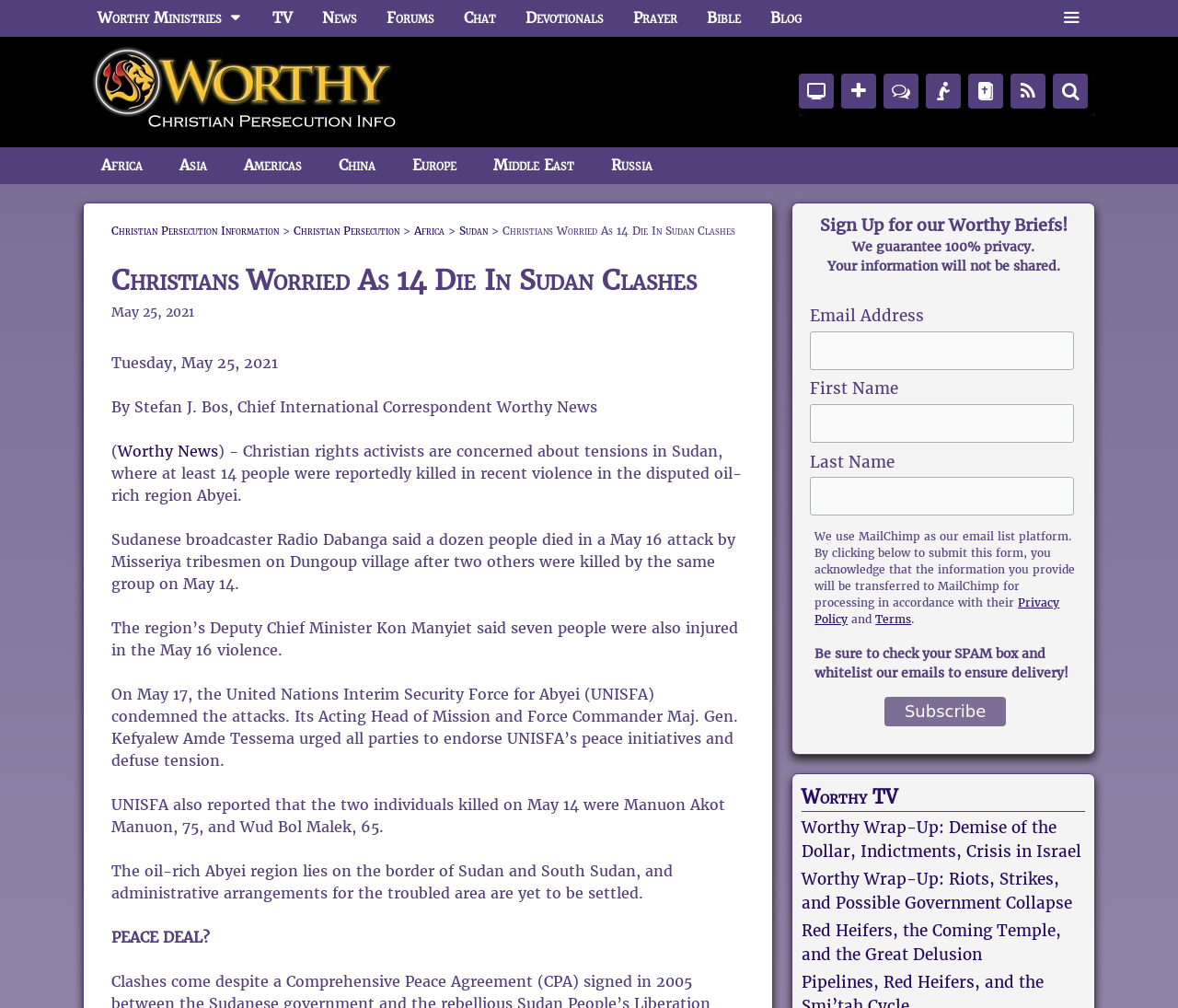Using the image as a reference, answer the following question in as much detail as possible:
Who is the author of the article?

I found the author's name in the section that says 'By Stefan J. Bos, Chief International Correspondent Worthy News'.